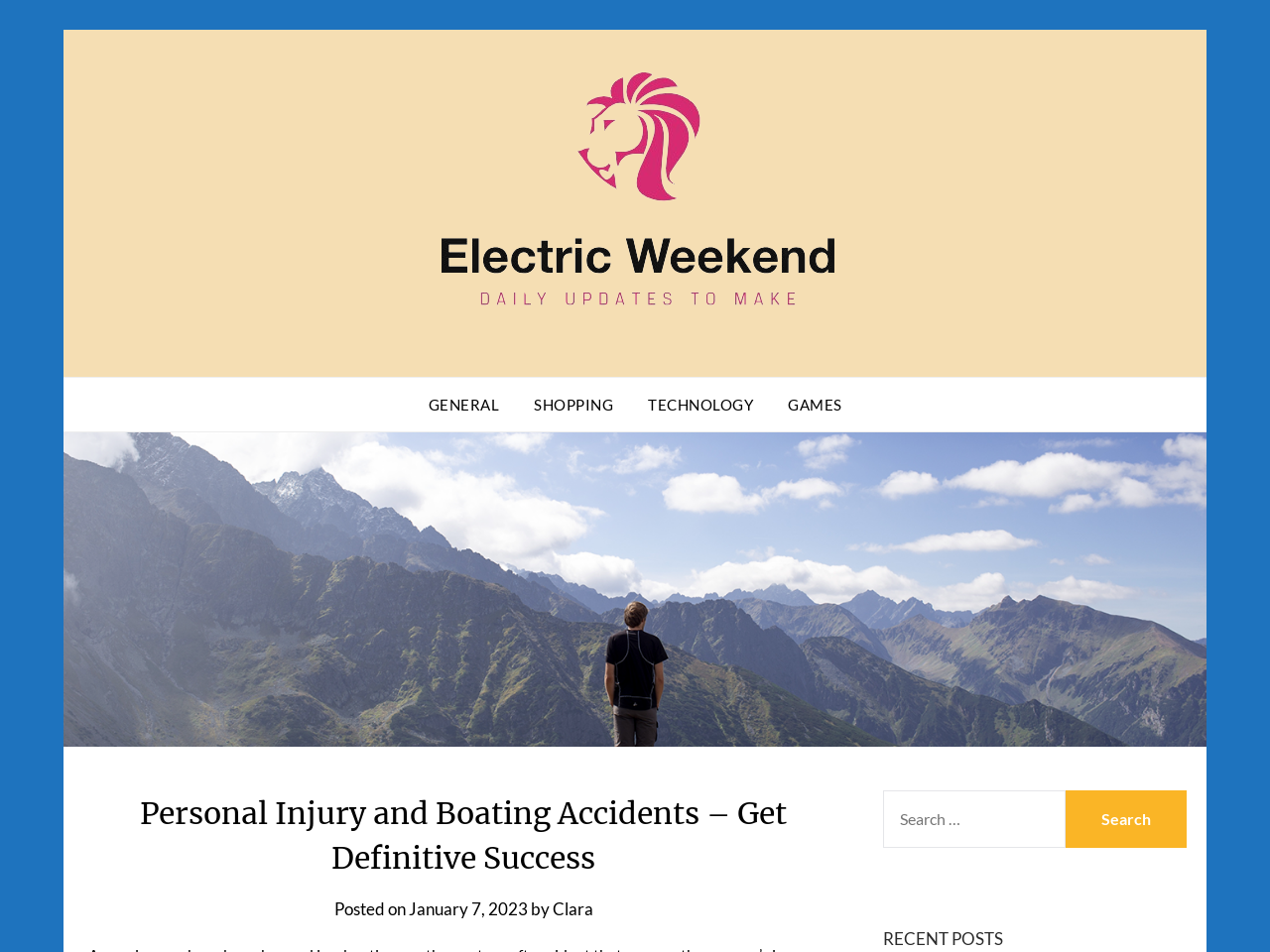How many categories are listed at the top of the webpage?
Look at the screenshot and respond with a single word or phrase.

4